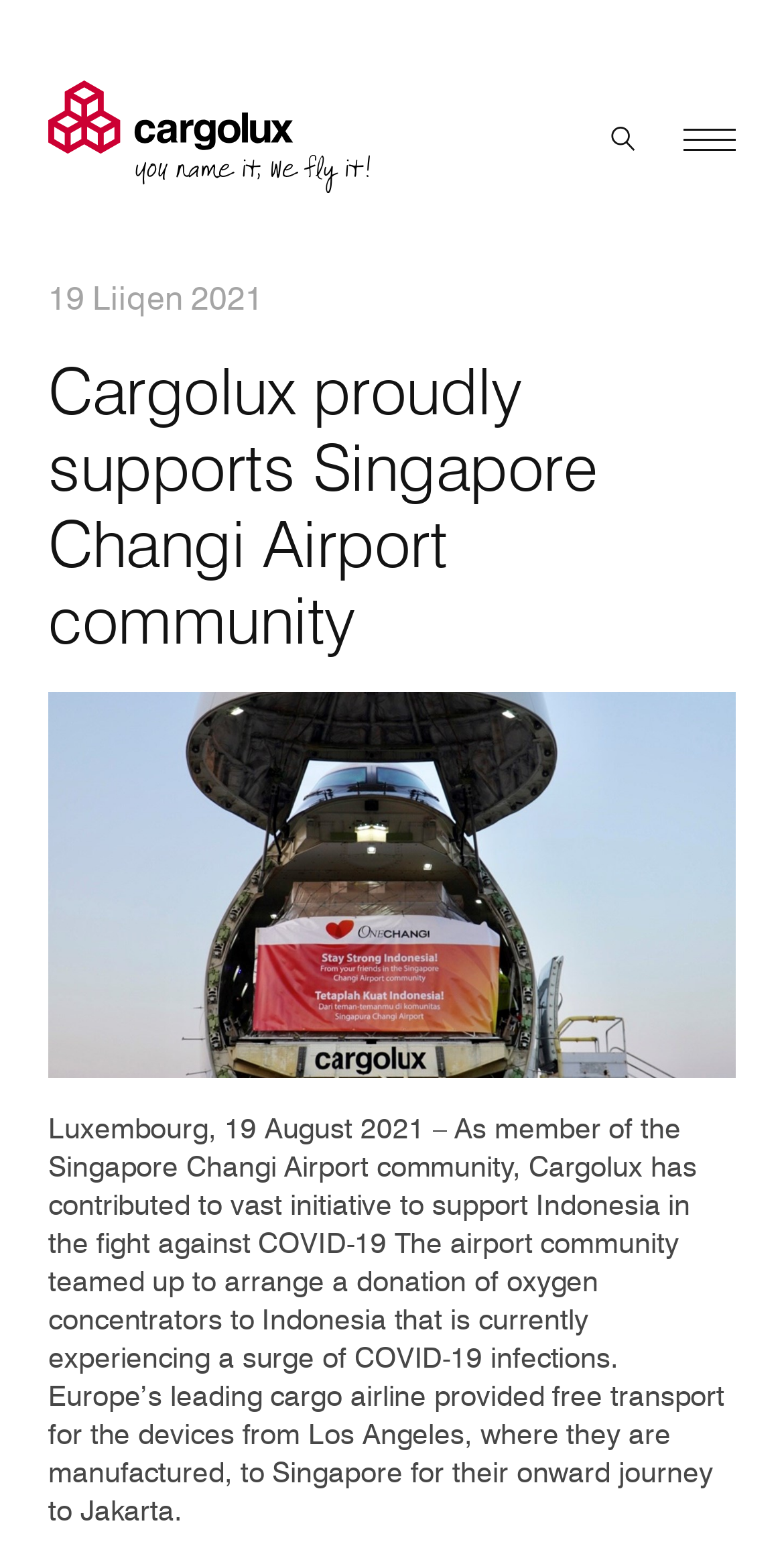How many images are on the webpage?
Refer to the screenshot and respond with a concise word or phrase.

3